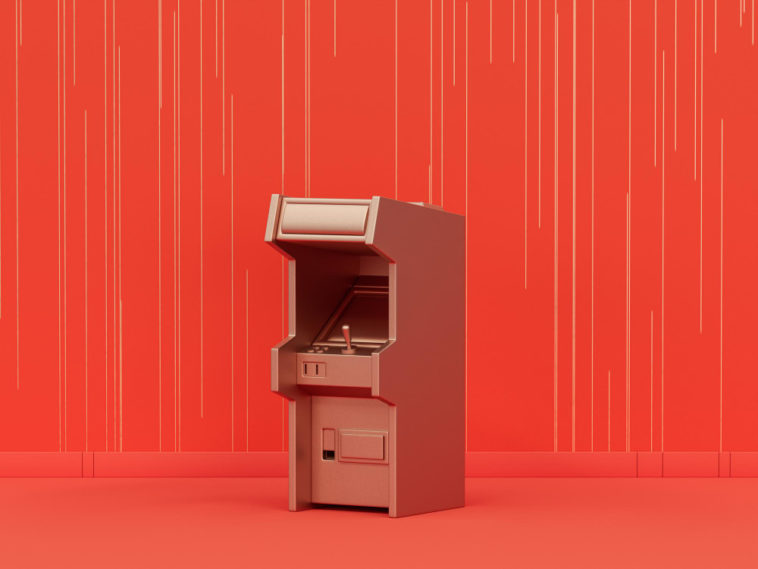What is the purpose of the arcade machine's design?
Refer to the image and provide a one-word or short phrase answer.

to enhance atmosphere